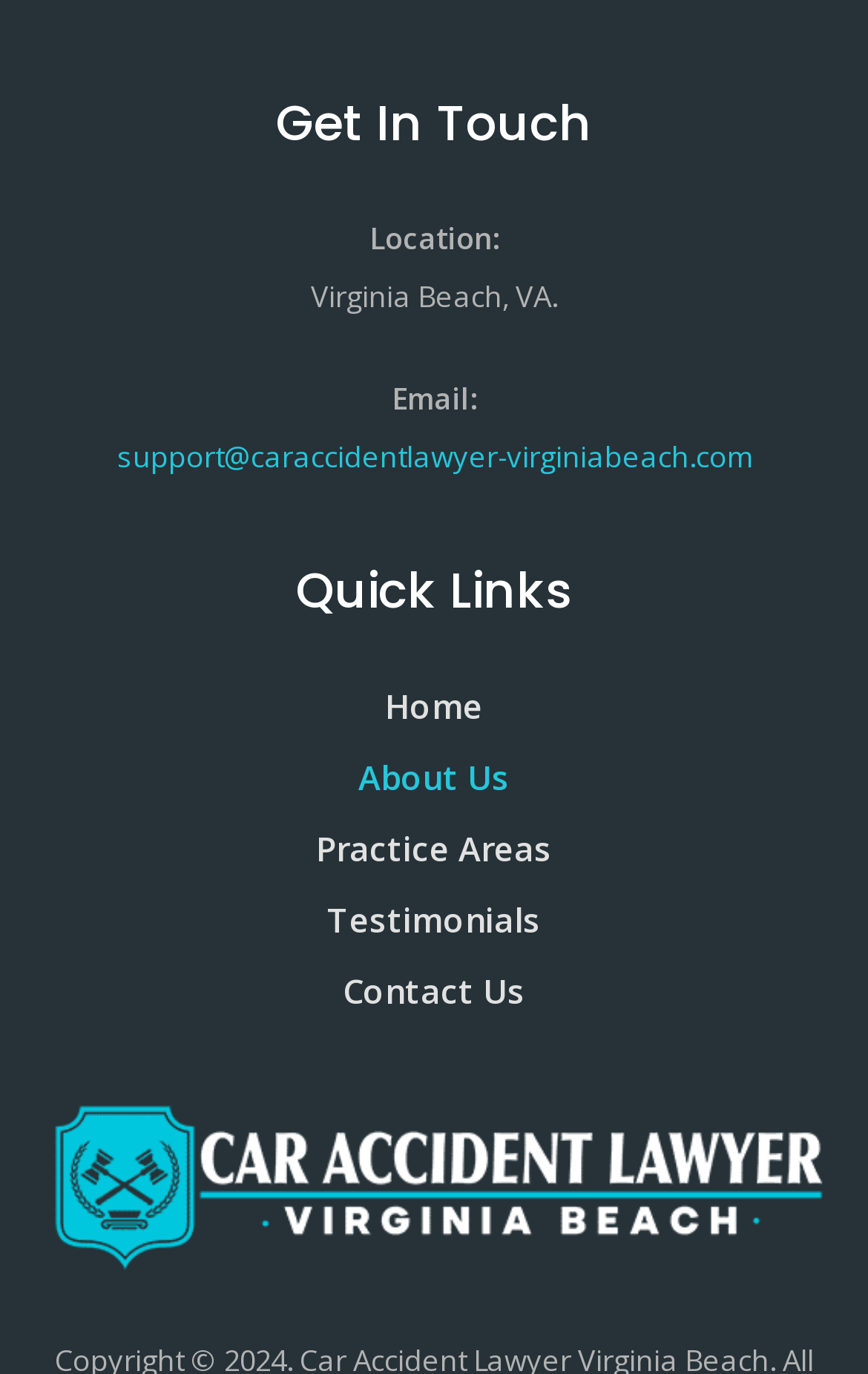What is the purpose of the 'Quick Links' section?
Look at the image and provide a short answer using one word or a phrase.

To provide quick access to other pages